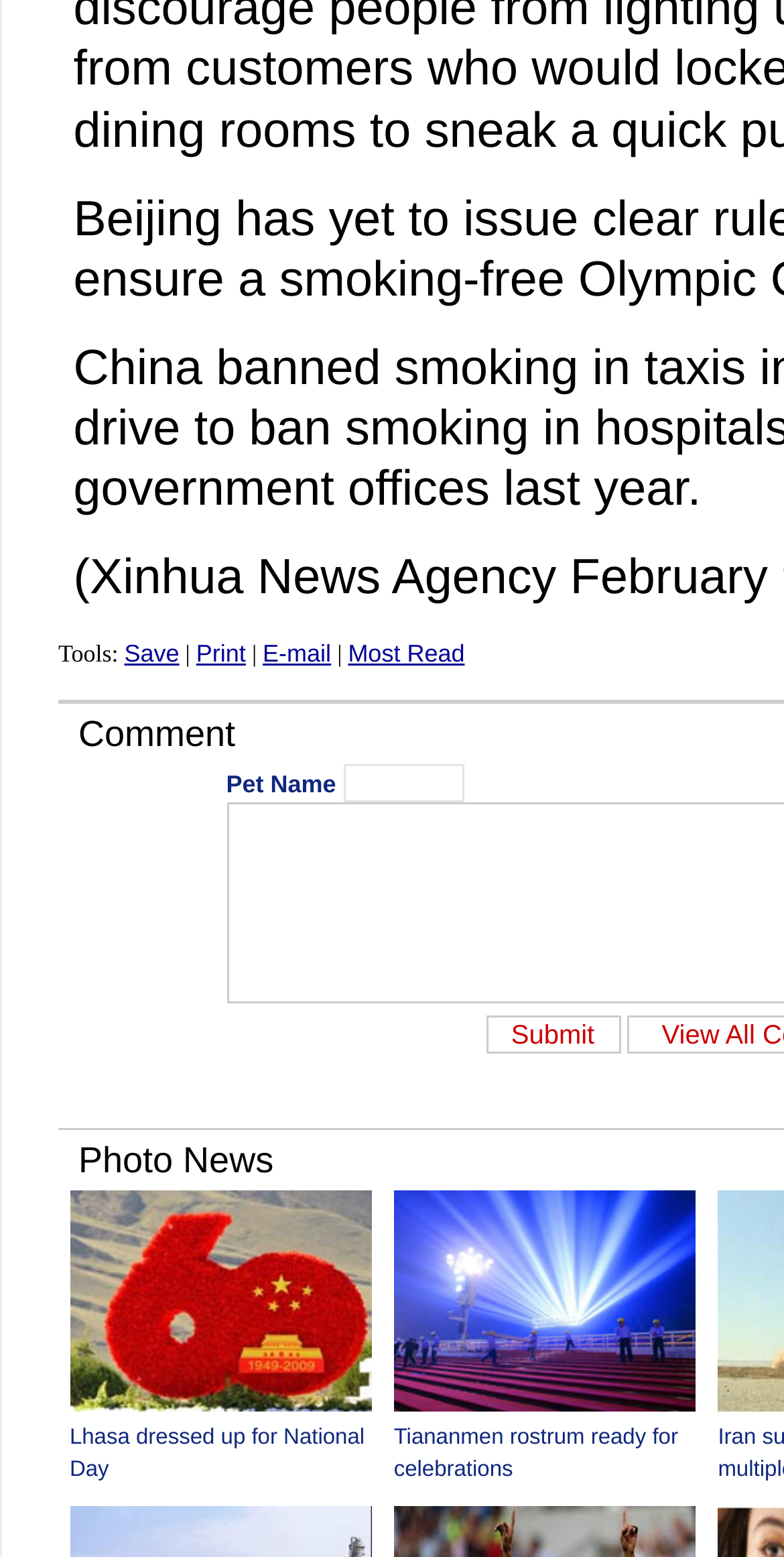Identify the bounding box of the HTML element described here: "E-mail". Provide the coordinates as four float numbers between 0 and 1: [left, top, right, bottom].

[0.335, 0.411, 0.422, 0.429]